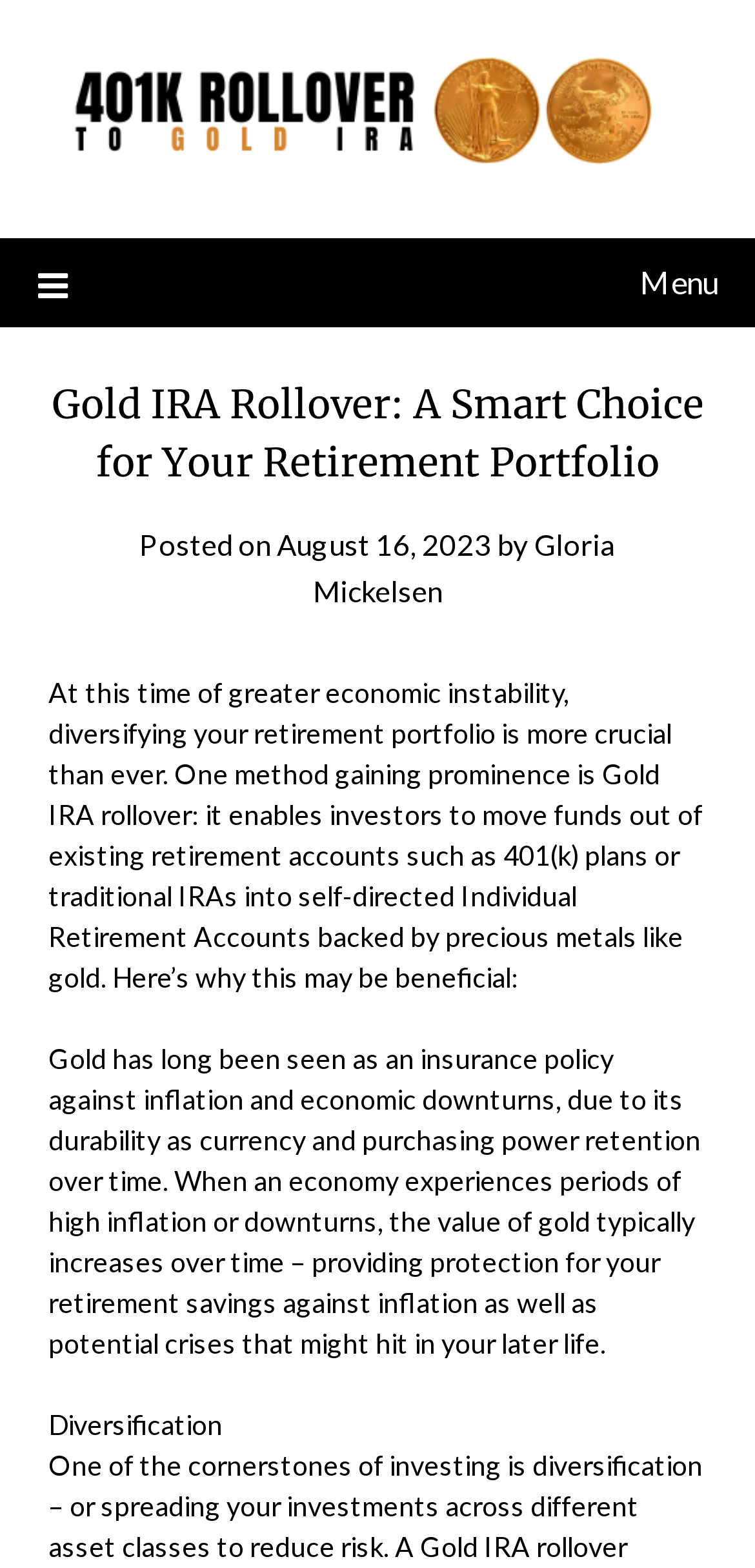Extract the main heading from the webpage content.

Gold IRA Rollover: A Smart Choice for Your Retirement Portfolio